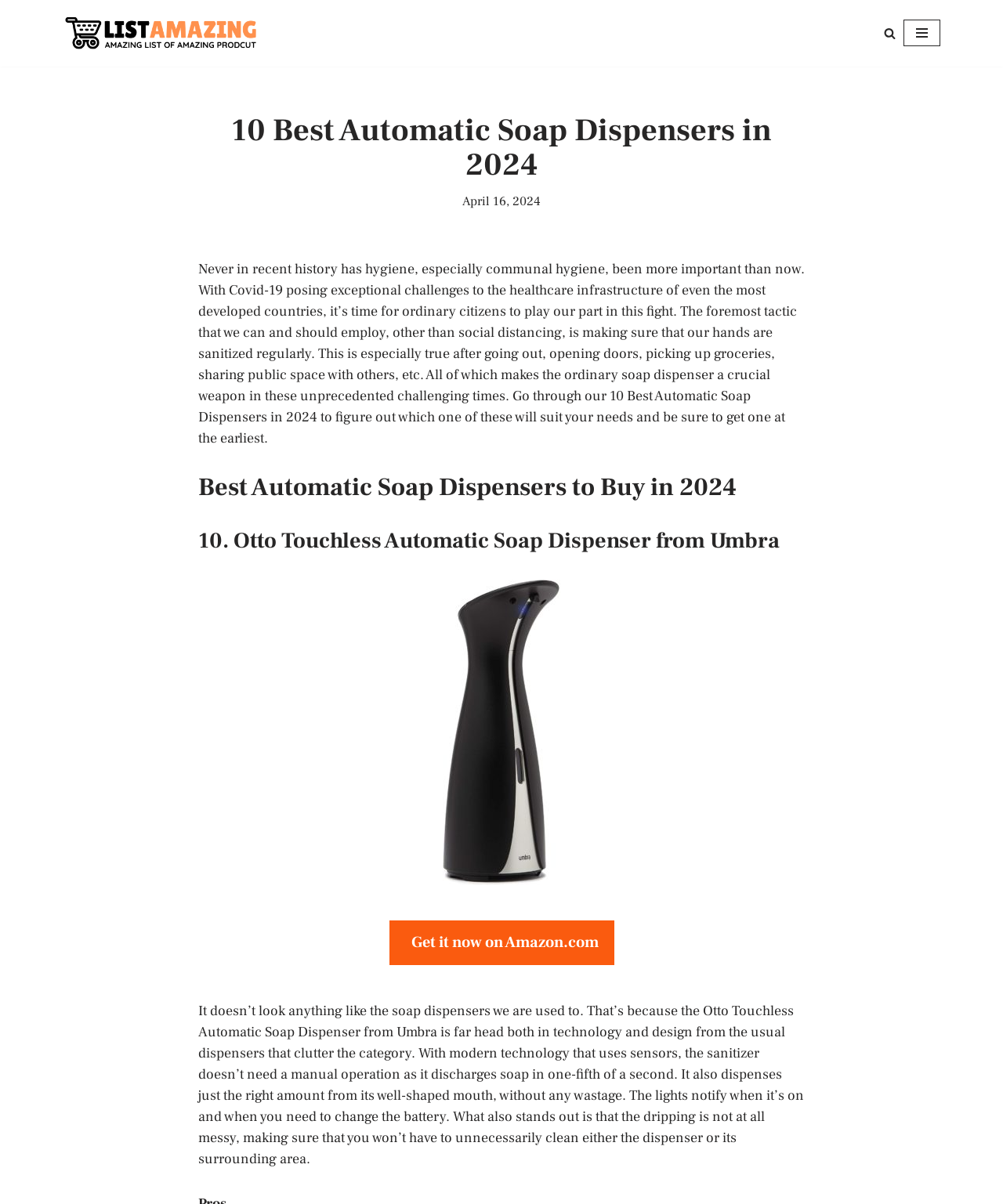Based on the description "Skip to content", find the bounding box of the specified UI element.

[0.0, 0.021, 0.023, 0.034]